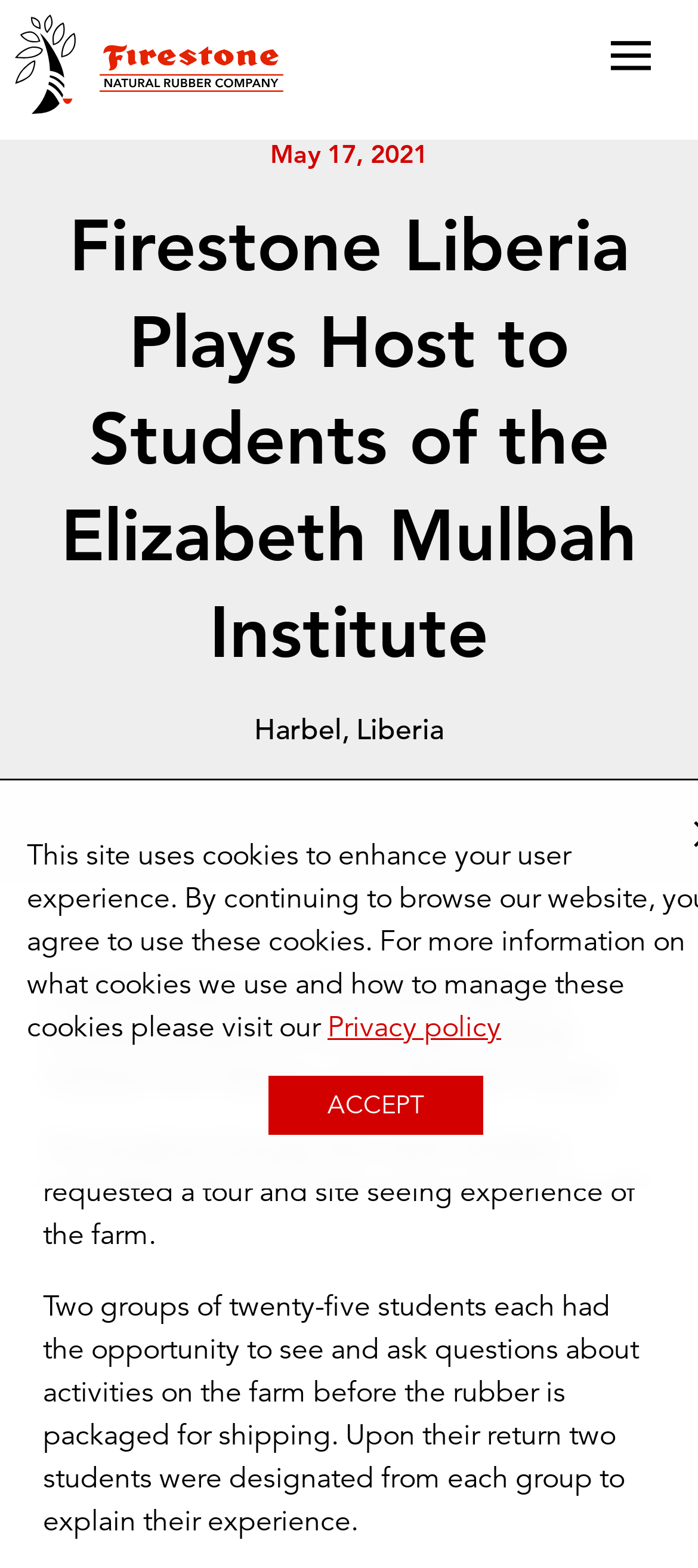Determine the bounding box coordinates of the UI element that matches the following description: "Privacy policy". The coordinates should be four float numbers between 0 and 1 in the format [left, top, right, bottom].

[0.469, 0.644, 0.718, 0.667]